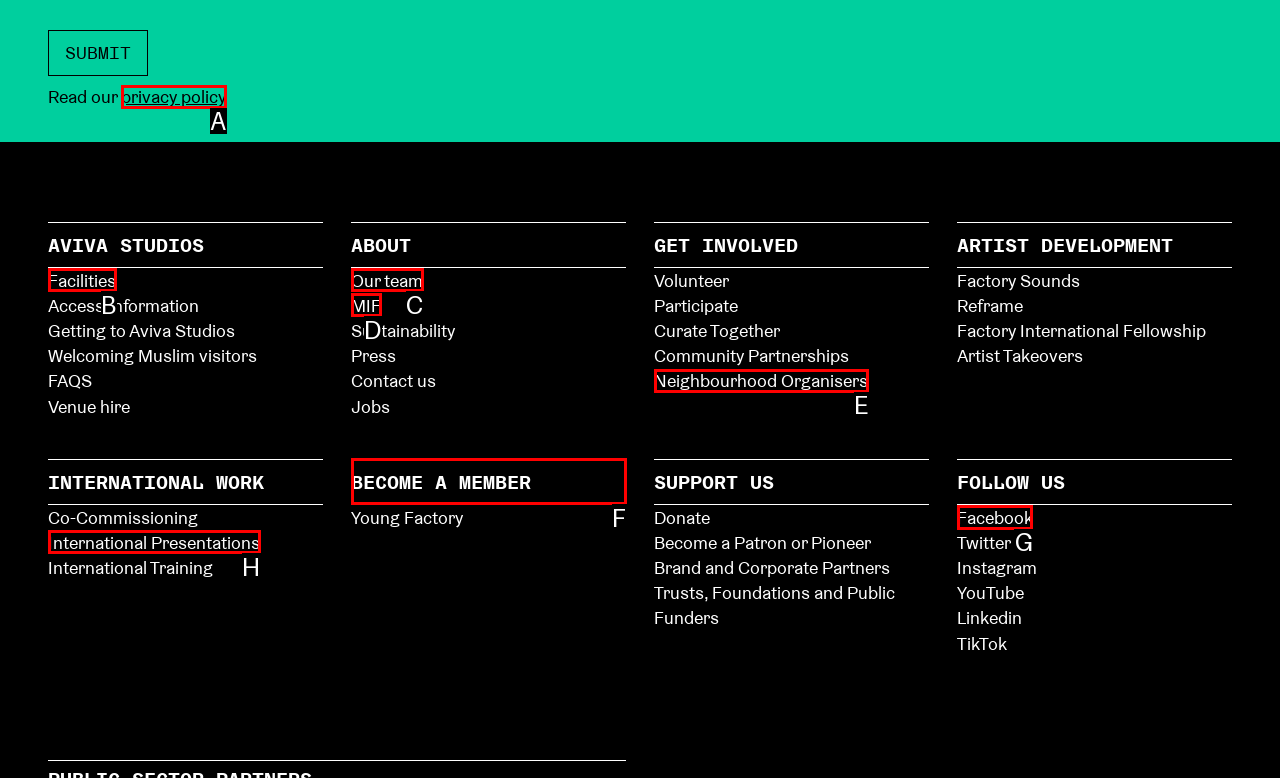For the instruction: Follow on Facebook, which HTML element should be clicked?
Respond with the letter of the appropriate option from the choices given.

G